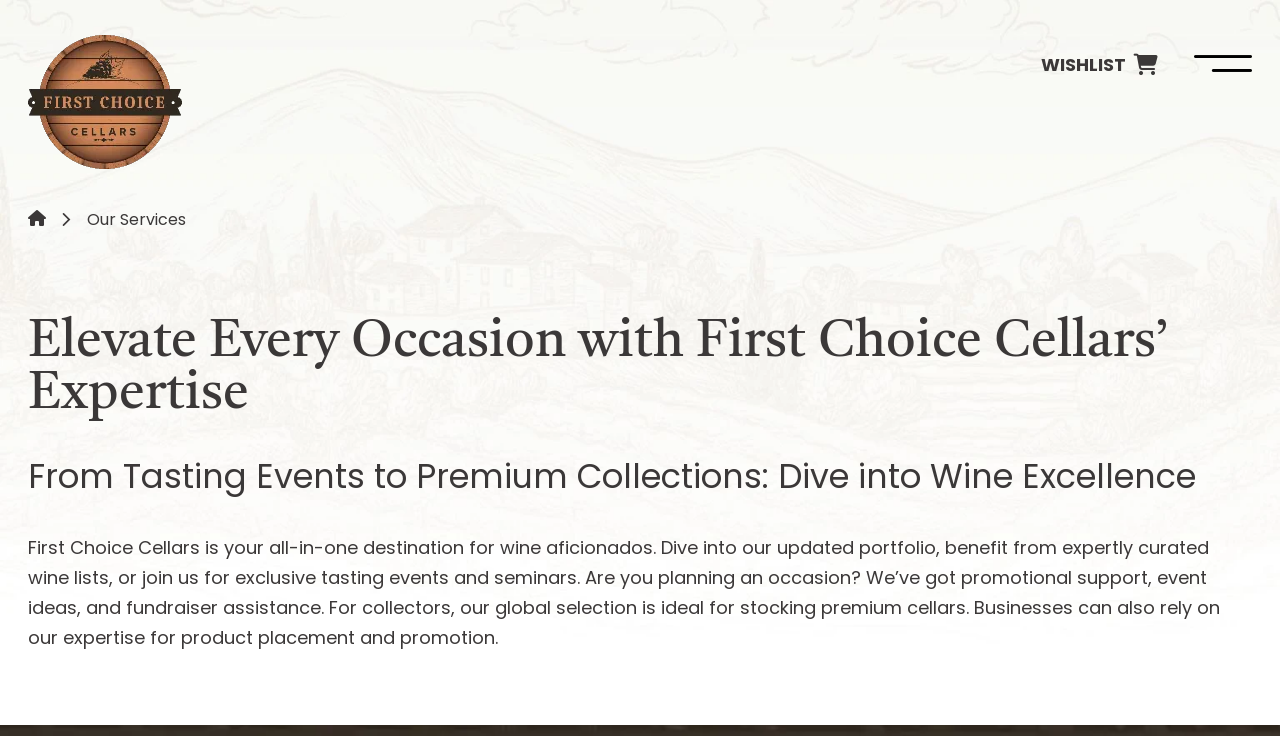Please give a succinct answer to the question in one word or phrase:
What is the purpose of the website?

Wholesale wine services